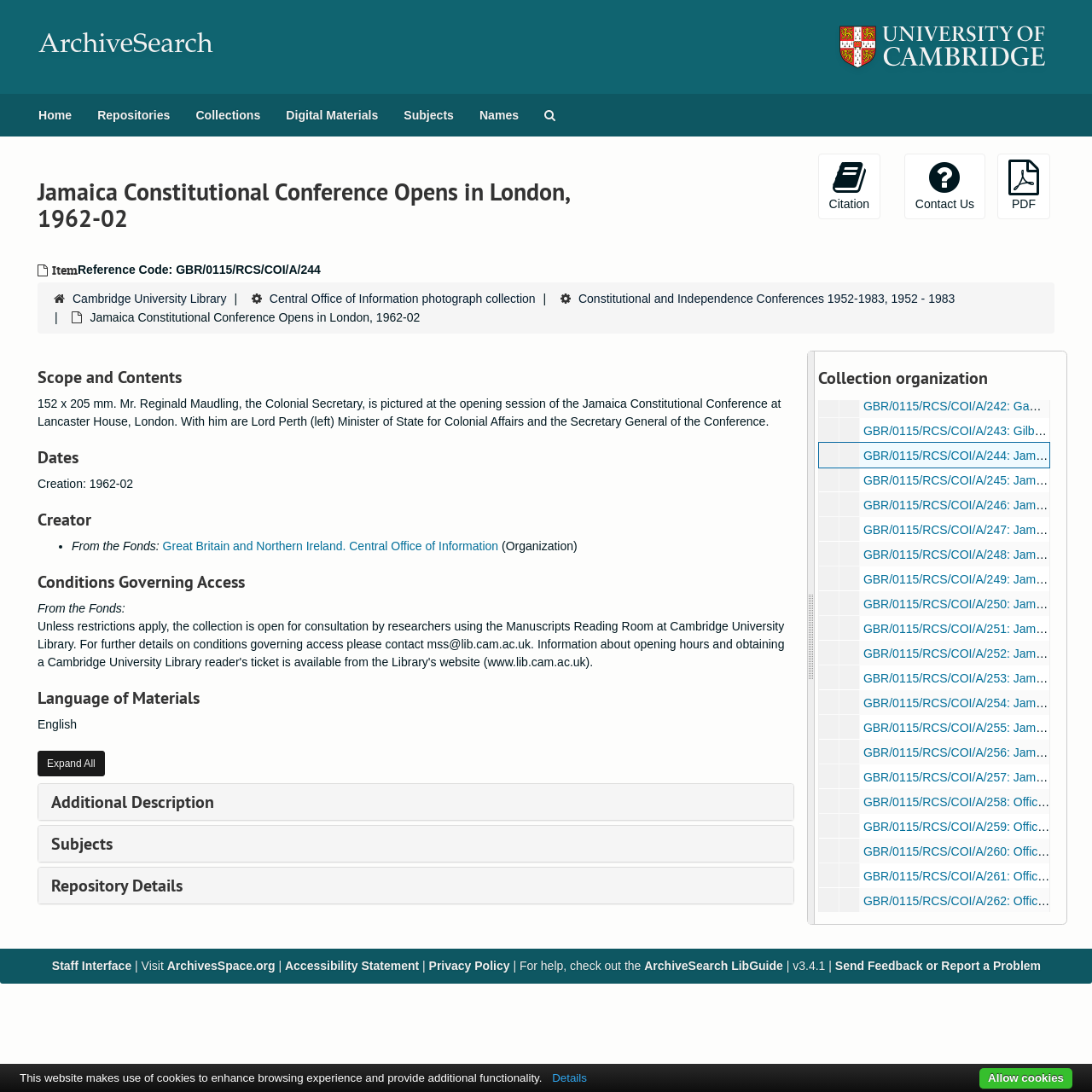Please predict the bounding box coordinates of the element's region where a click is necessary to complete the following instruction: "Expand the 'Additional Description'". The coordinates should be represented by four float numbers between 0 and 1, i.e., [left, top, right, bottom].

[0.047, 0.724, 0.196, 0.744]